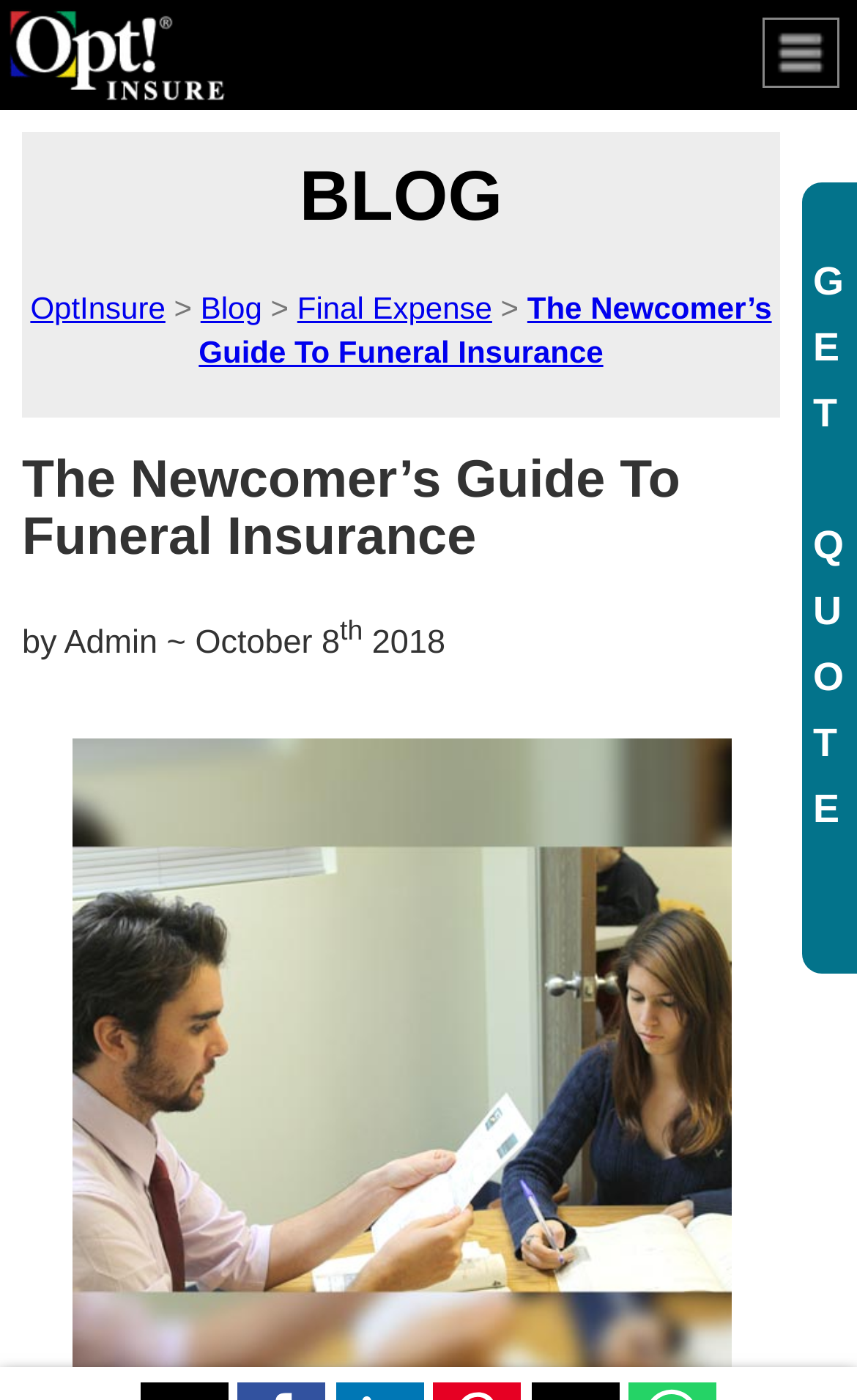With reference to the screenshot, provide a detailed response to the question below:
When was the current article published?

I found the answer by looking at the static text element with the text 'by Admin ~ October 8' and the superscript element with the text 'th' and the static text element with the text '2018', which together indicate the publication date of the current article.